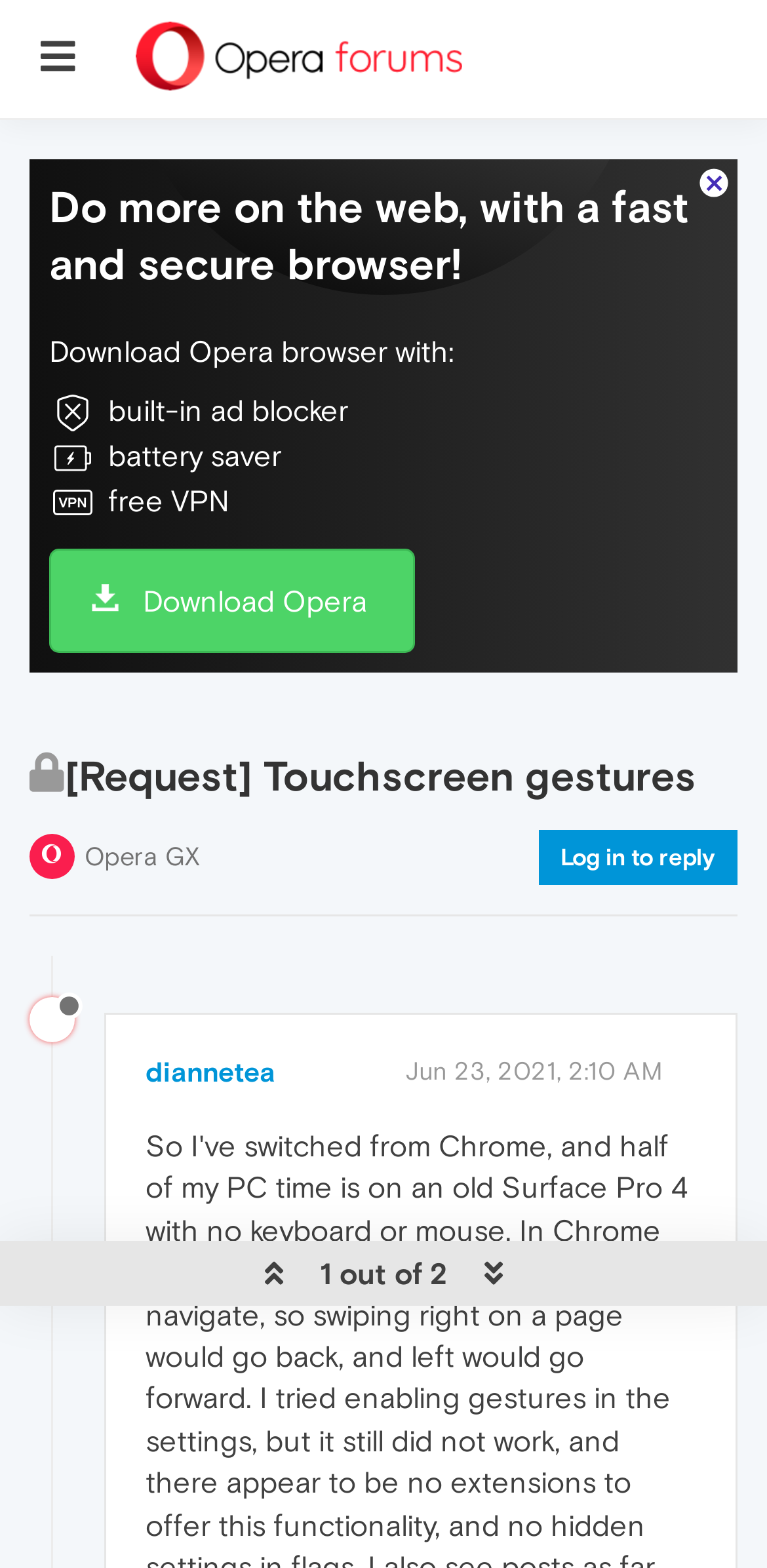Identify and provide the text of the main header on the webpage.

[Request] Touchscreen gestures